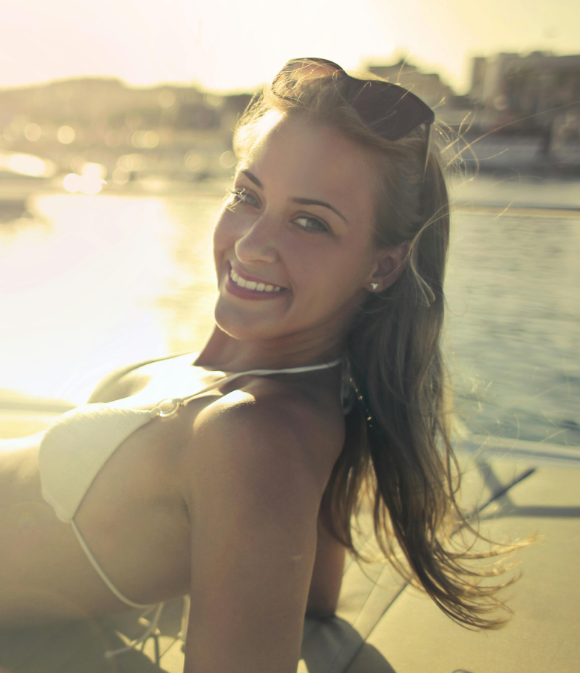What is the atmosphere in the image?
Provide a thorough and detailed answer to the question.

The atmosphere in the image is carefree, which is enhanced by the serene backdrop of sparkling water and distant boats, and the woman's relaxed vibe and broad smile, as described in the caption.